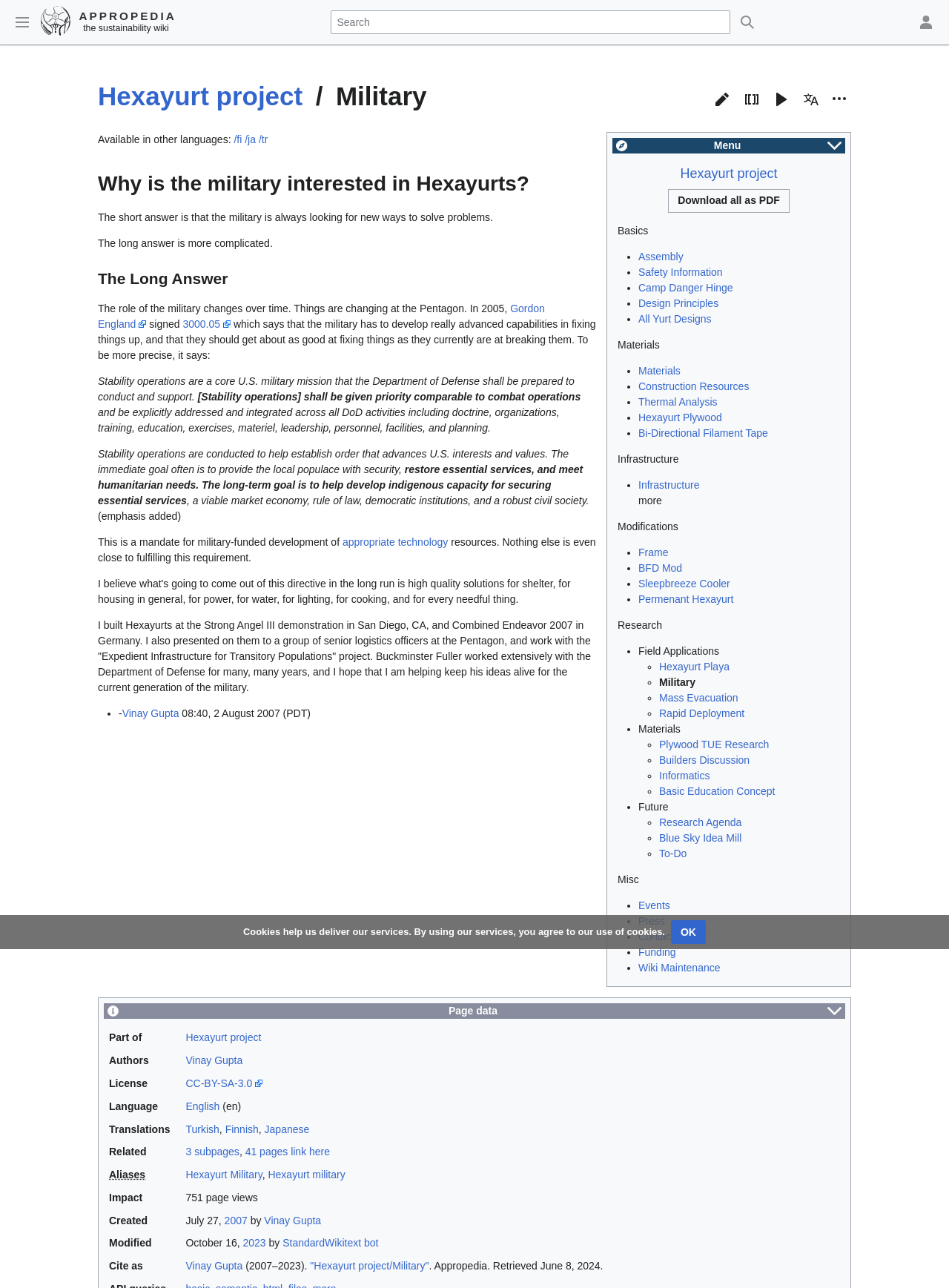What is the function of the button with the text 'Edit'?
Based on the screenshot, provide your answer in one word or phrase.

To edit the content